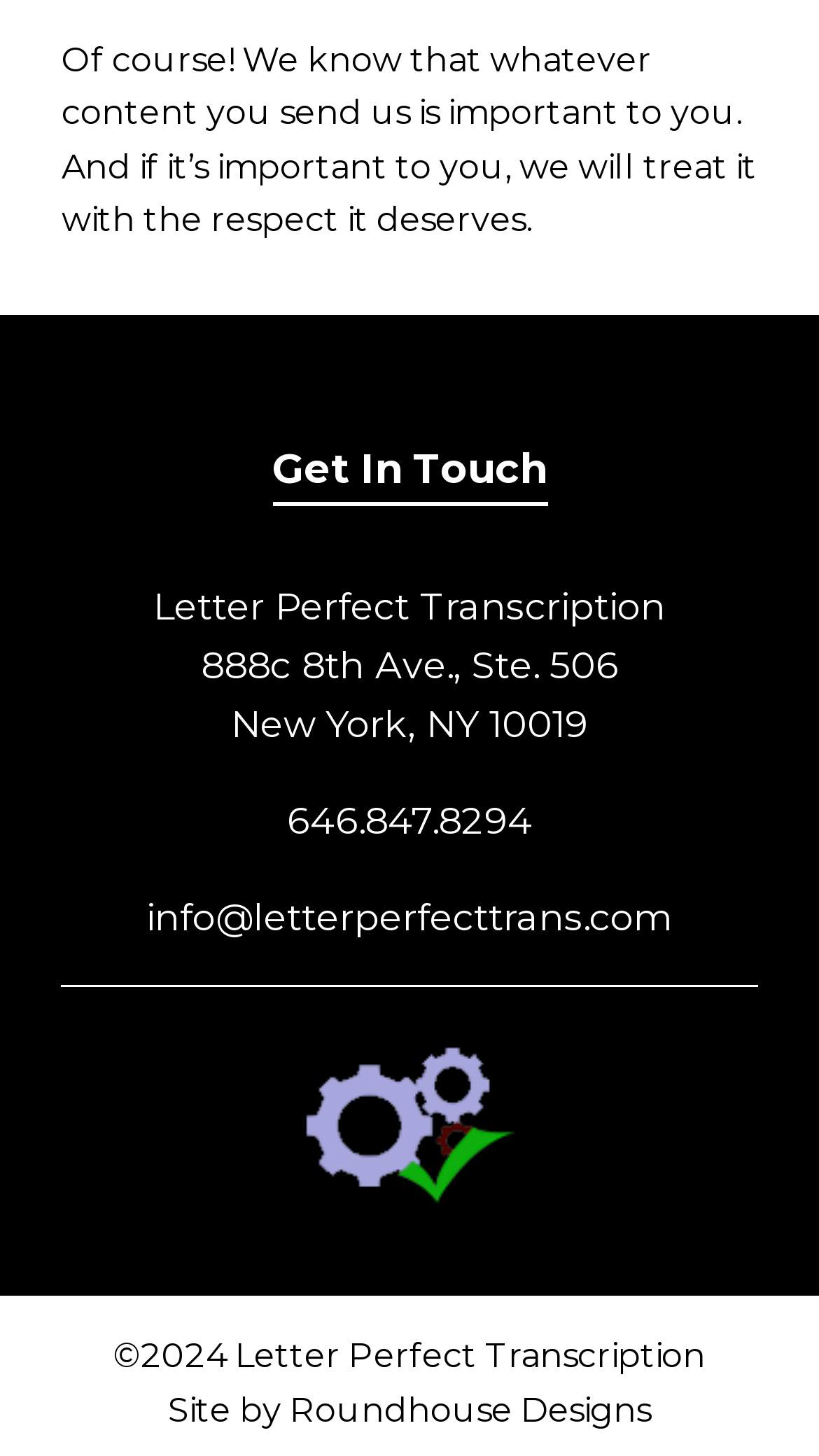Respond with a single word or phrase for the following question: 
What is the copyright year?

2024